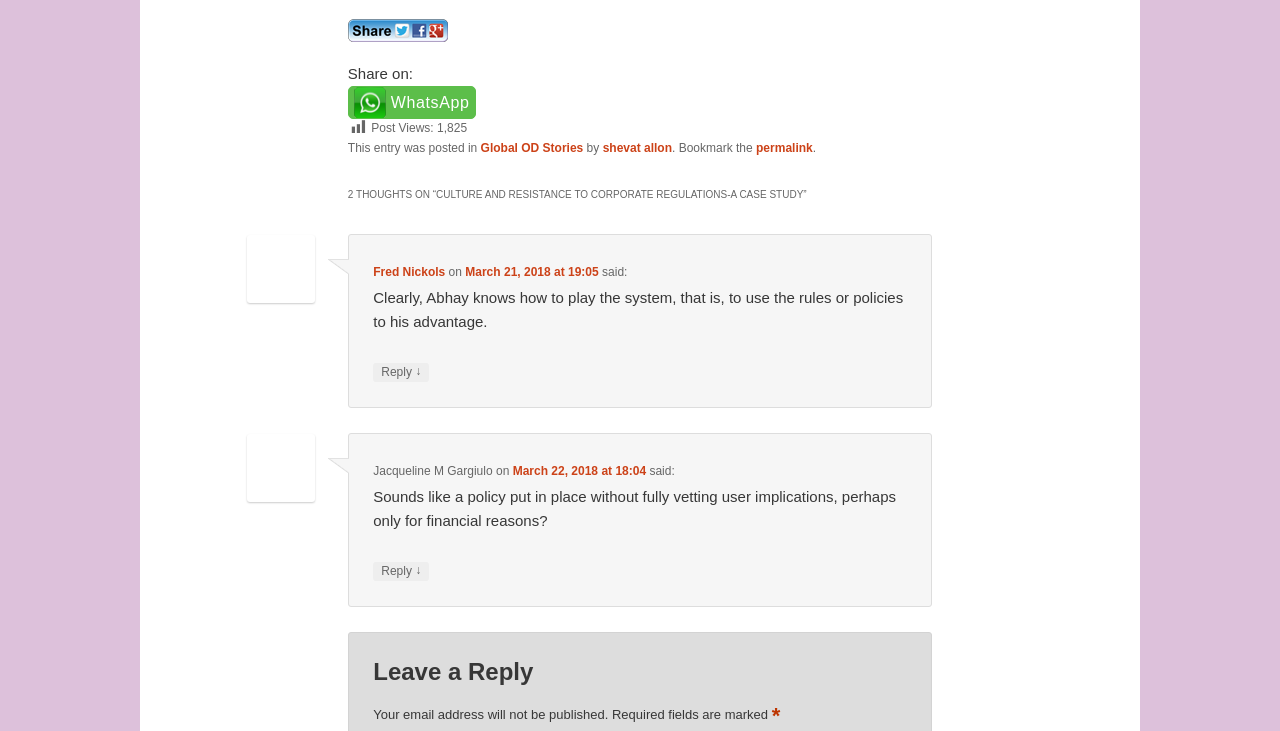Determine the bounding box coordinates in the format (top-left x, top-left y, bottom-right x, bottom-right y). Ensure all values are floating point numbers between 0 and 1. Identify the bounding box of the UI element described by: Global OD Stories

[0.375, 0.193, 0.456, 0.213]